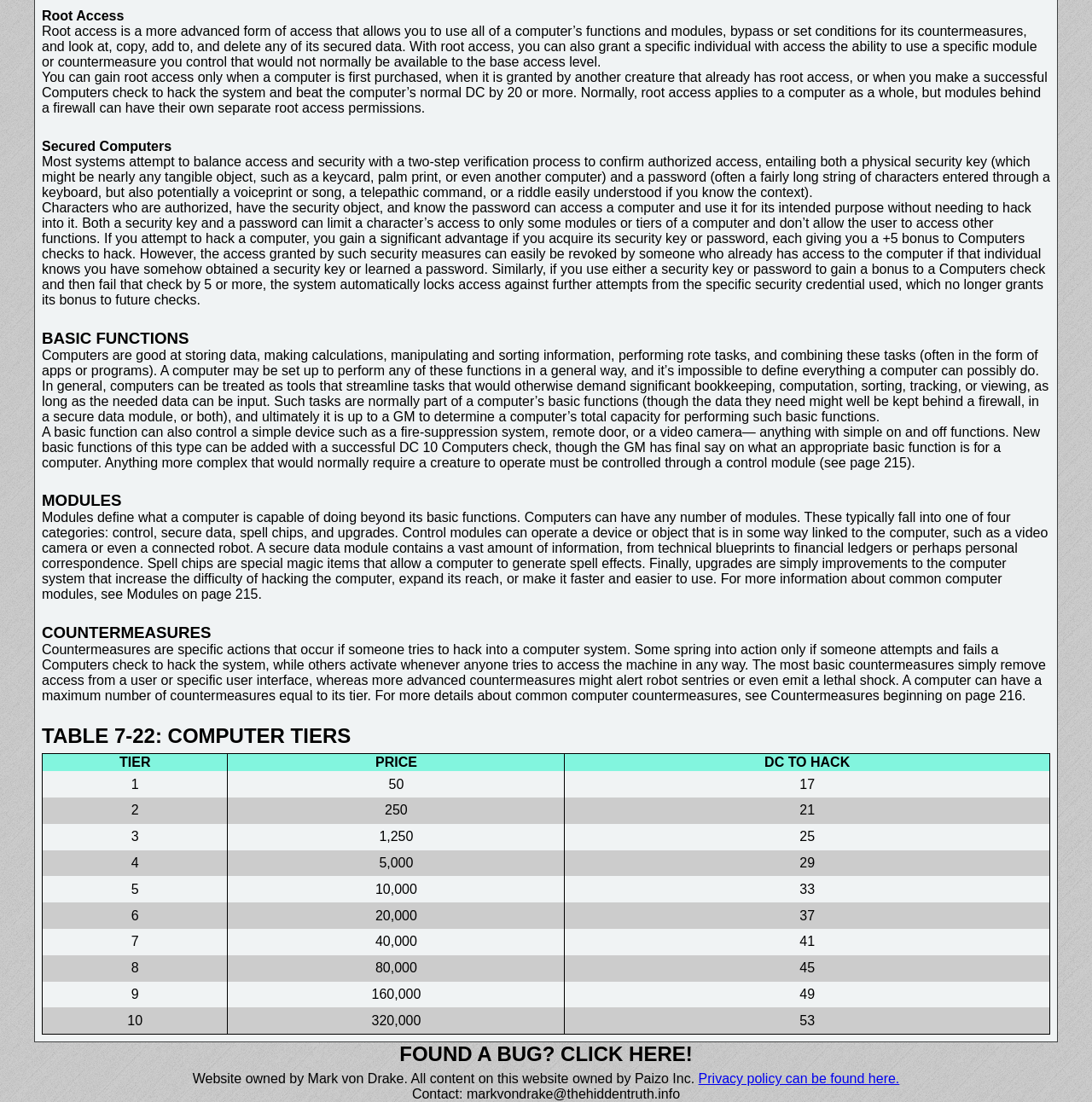How many countermeasures can a computer have?
Look at the image and provide a detailed response to the question.

A computer can have a maximum number of countermeasures equal to its tier. For more details about common computer countermeasures, see Countermeasures beginning on page 216.